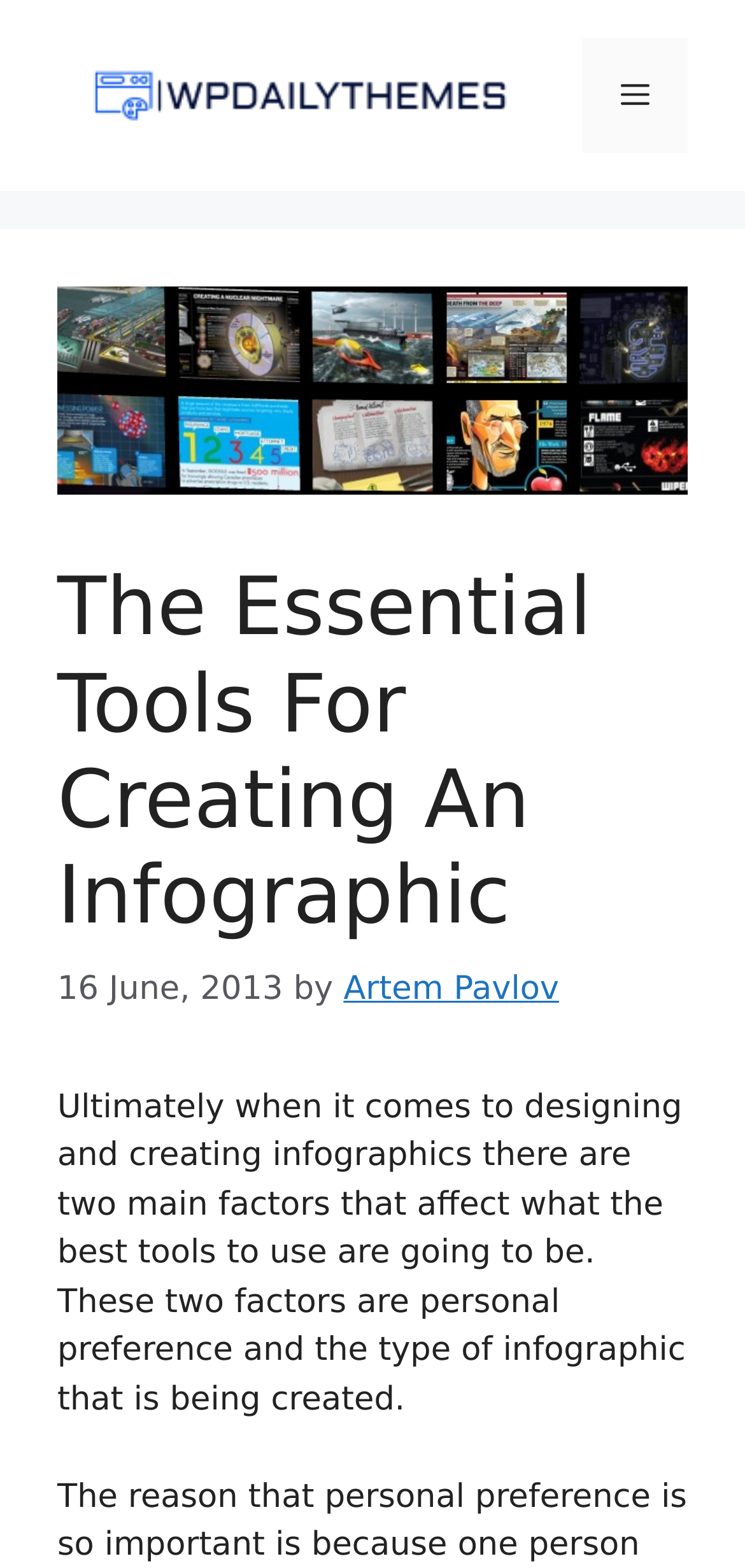Provide the bounding box coordinates in the format (top-left x, top-left y, bottom-right x, bottom-right y). All values are floating point numbers between 0 and 1. Determine the bounding box coordinate of the UI element described as: alt="WP Daily Themes"

[0.077, 0.048, 0.718, 0.073]